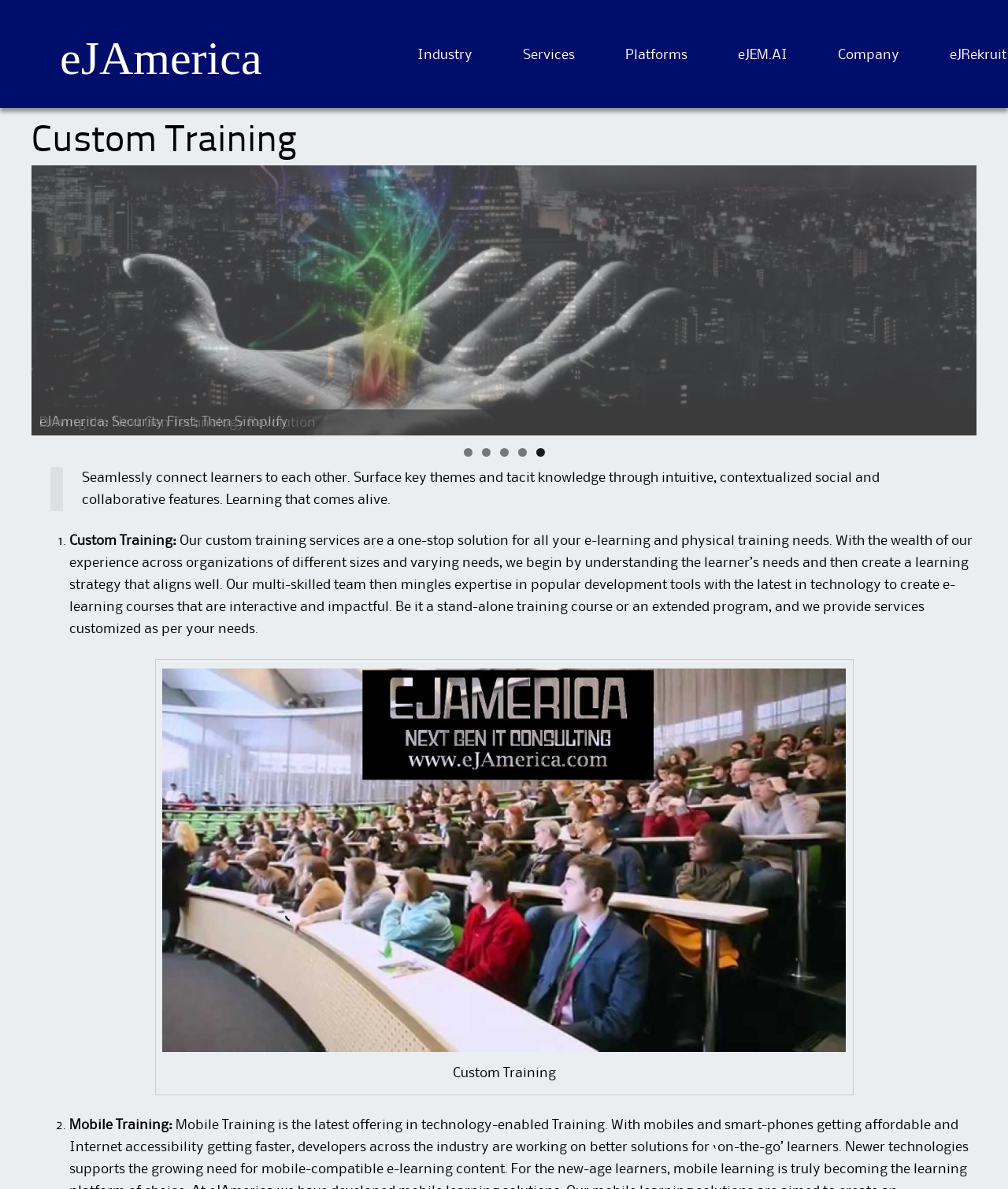Generate a comprehensive caption for the webpage you are viewing.

The webpage is about Custom Training services offered by eJAmerica. At the top, there is a heading "eJAmerica" with a link to the company's main page. Below it, there are five navigation links: "Industry", "Services", "Platforms", "eJEM.AI", and "Company", which are evenly spaced and aligned horizontally.

The main content of the page is divided into two sections. The first section has a heading "Custom Training" and a brief description of the service. Below the heading, there is a list of five numbered links, likely representing different aspects of the custom training service.

The second section is a blockquote with a background image and a paragraph of text describing the benefits of the custom training service. The text explains how the service connects learners and surfaces key themes and tacit knowledge through social and collaborative features.

Below the blockquote, there is a list with two items. The first item has a link "Custom Training:" and a detailed description of the service, including the process of understanding the learner's needs and creating a learning strategy. The second item has a link "Mobile Training:" but its description is not provided.

There are two images on the page: one is a logo or icon for "Center of Excellence in Emerging Technologies" and the other is an image related to Custom Training, which is described by a caption.